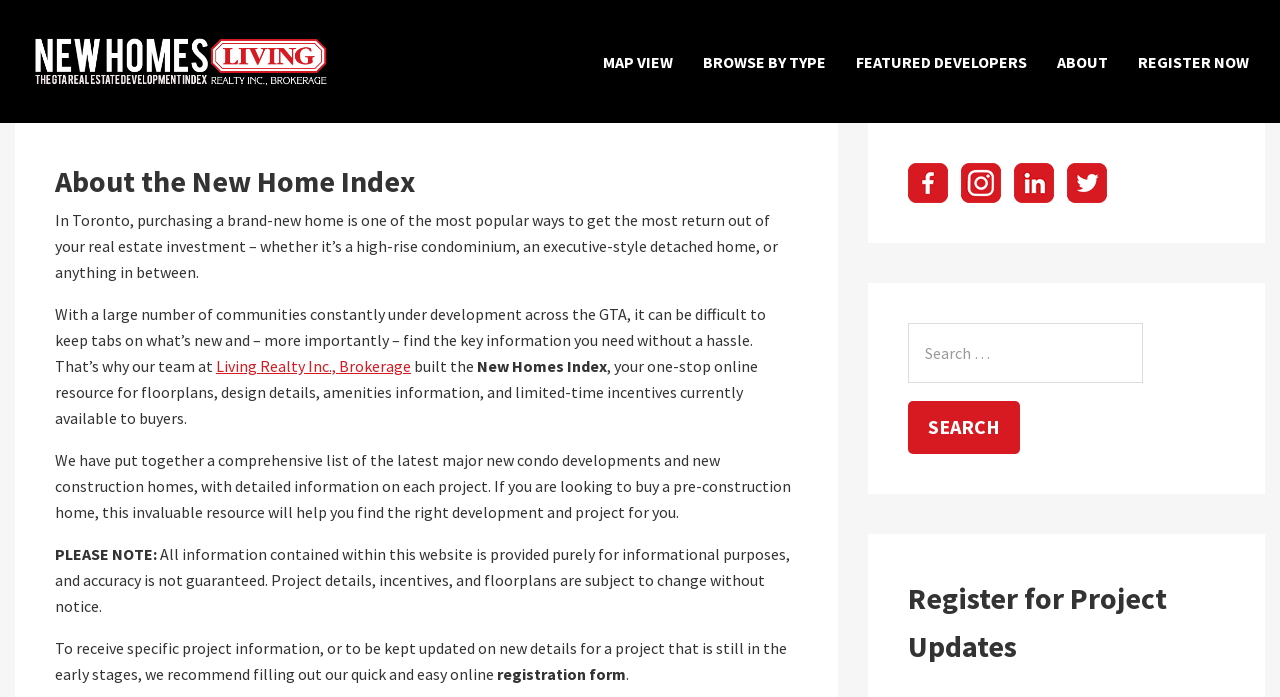Could you specify the bounding box coordinates for the clickable section to complete the following instruction: "Follow on Facebook"?

[0.71, 0.245, 0.741, 0.274]